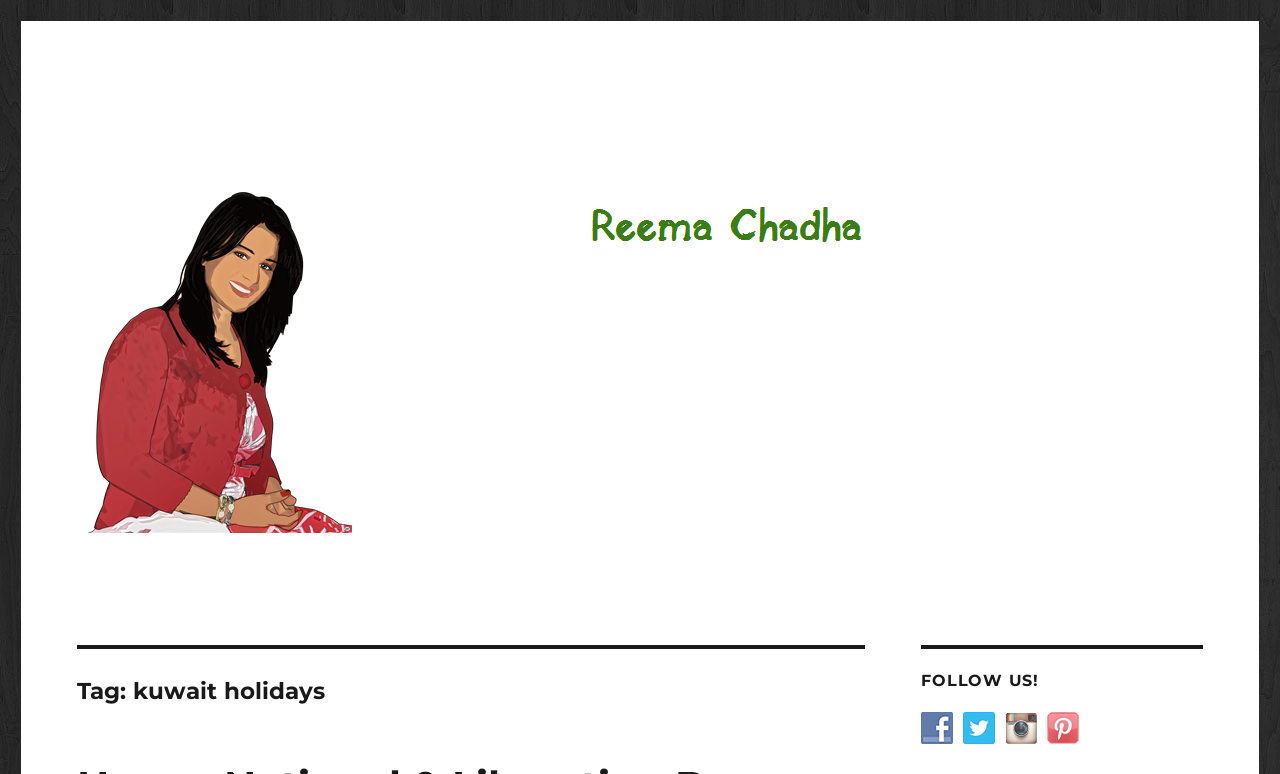What is the tag of the current page?
Based on the image, answer the question with as much detail as possible.

The tag of the current page can be found in the header section, which is 'Tag: kuwait holidays'.